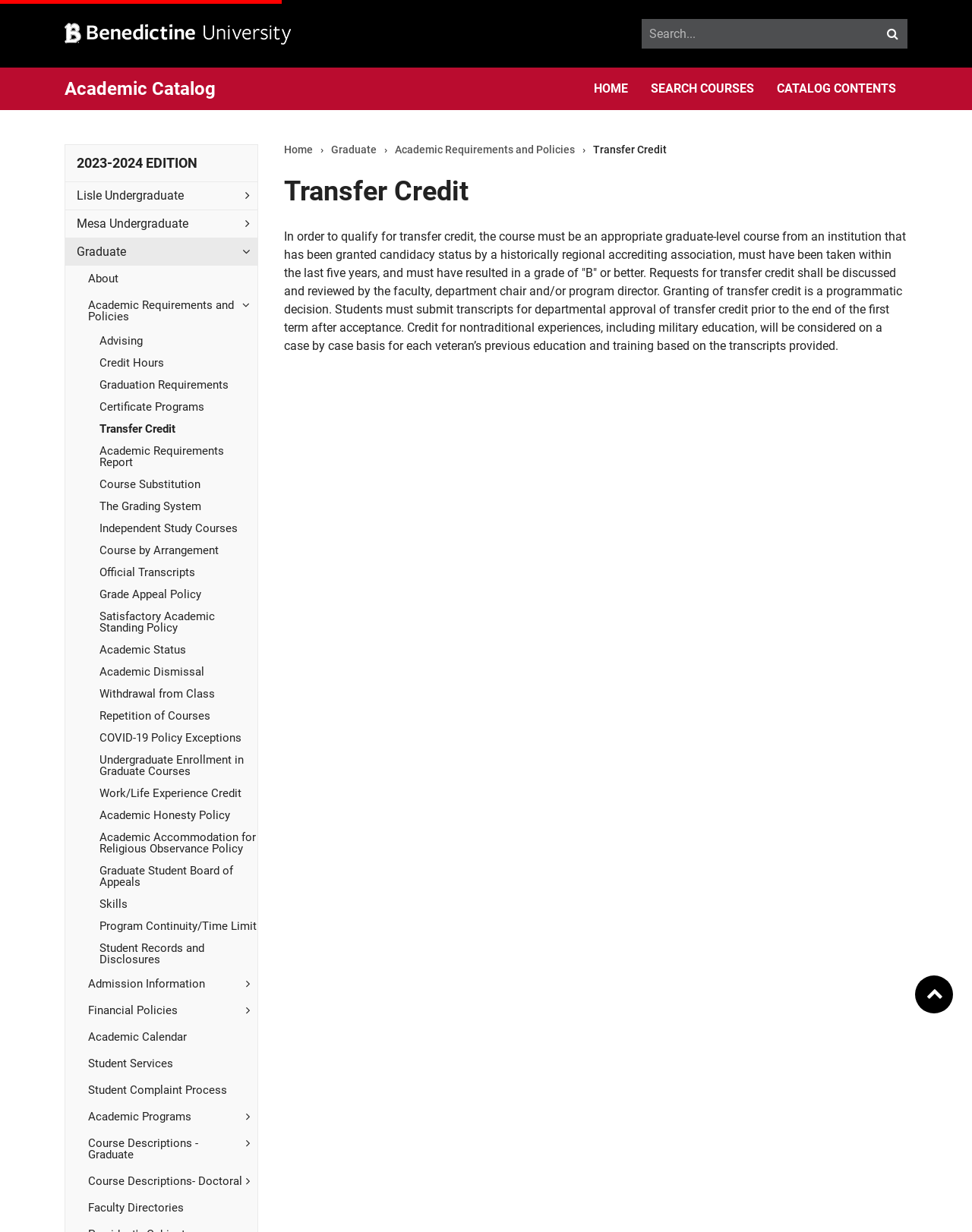Determine the bounding box coordinates for the element that should be clicked to follow this instruction: "View 2023-2024 EDITION". The coordinates should be given as four float numbers between 0 and 1, in the format [left, top, right, bottom].

[0.079, 0.126, 0.203, 0.139]